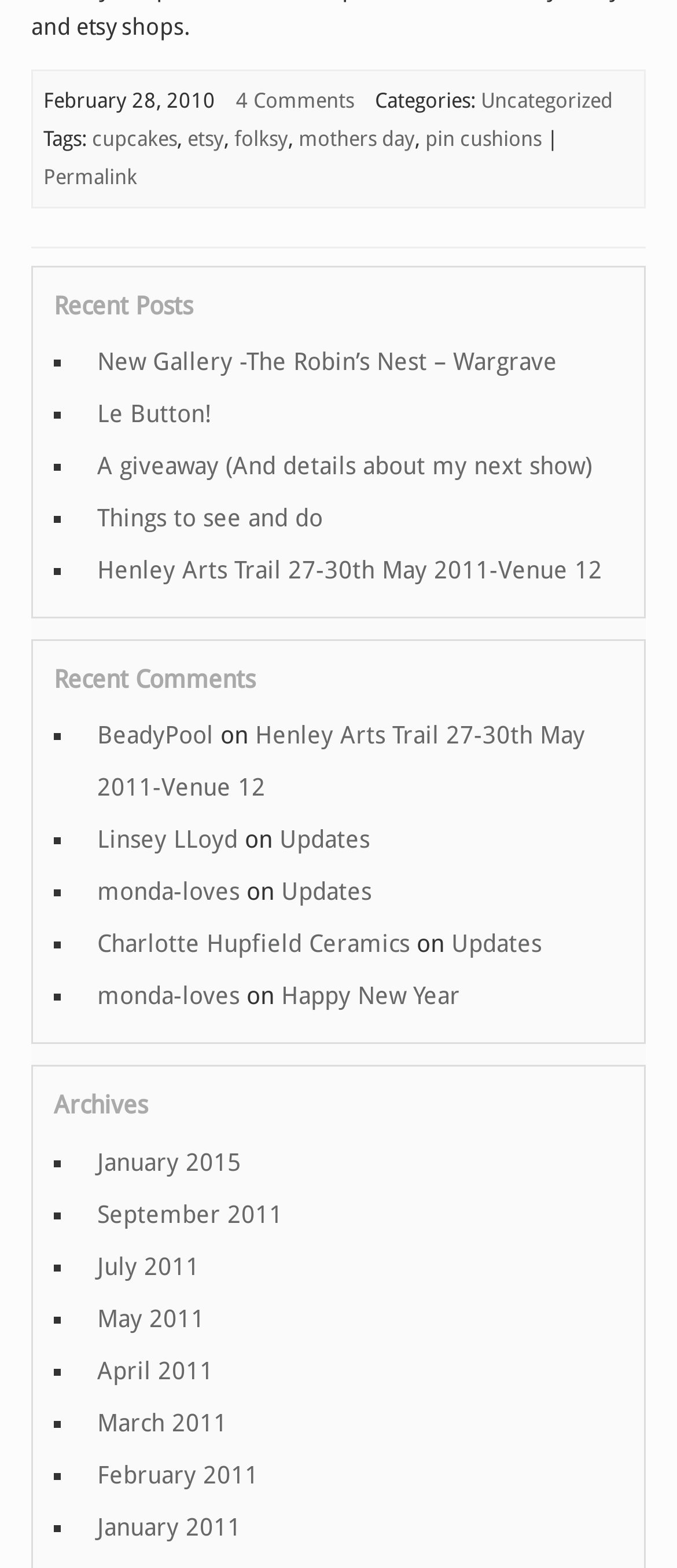Please identify the bounding box coordinates of the element that needs to be clicked to execute the following command: "Go to January 2015 archives". Provide the bounding box using four float numbers between 0 and 1, formatted as [left, top, right, bottom].

[0.144, 0.732, 0.356, 0.75]